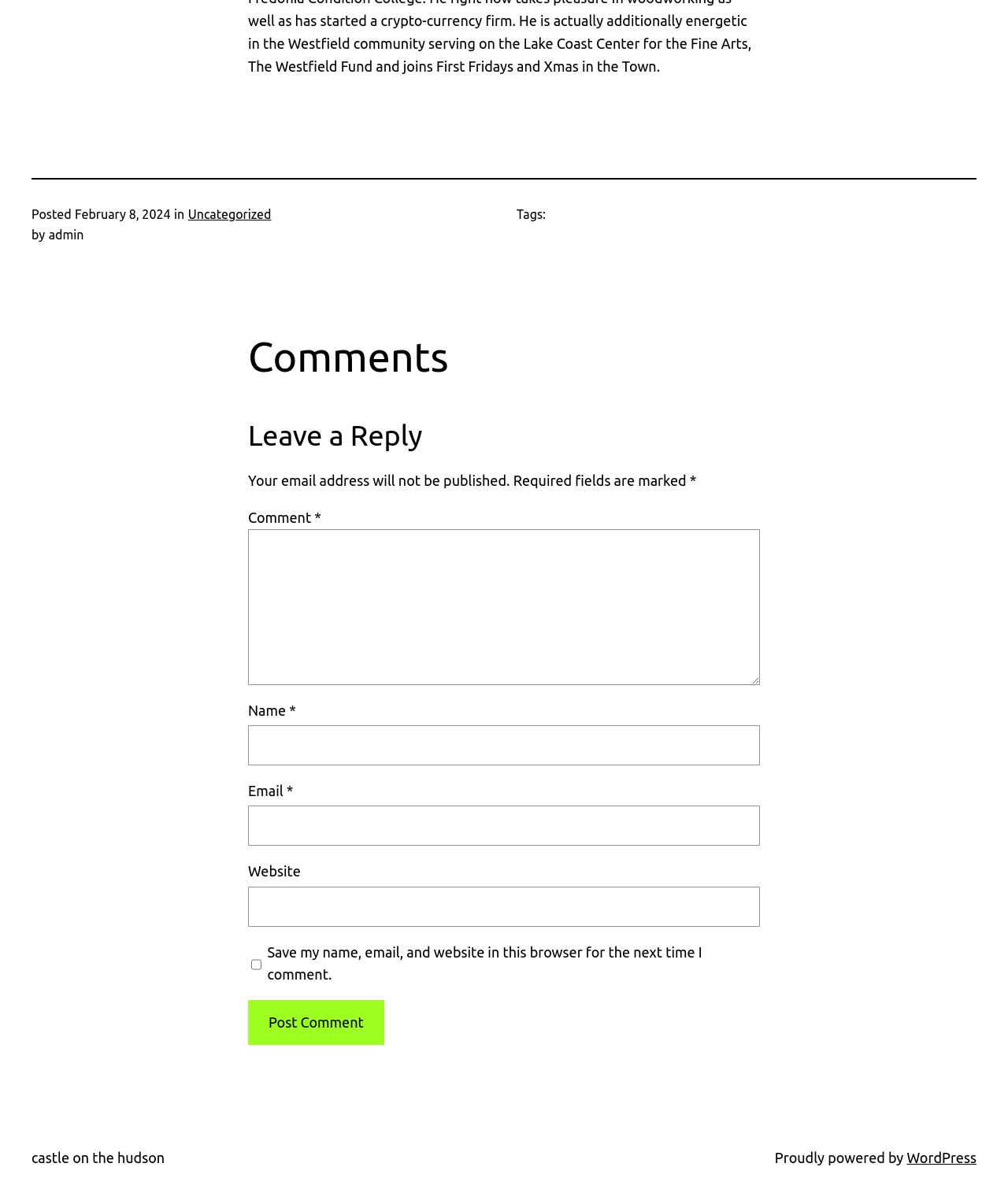Locate the bounding box coordinates of the region to be clicked to comply with the following instruction: "Visit the Uncategorized category". The coordinates must be four float numbers between 0 and 1, in the form [left, top, right, bottom].

[0.186, 0.172, 0.269, 0.184]